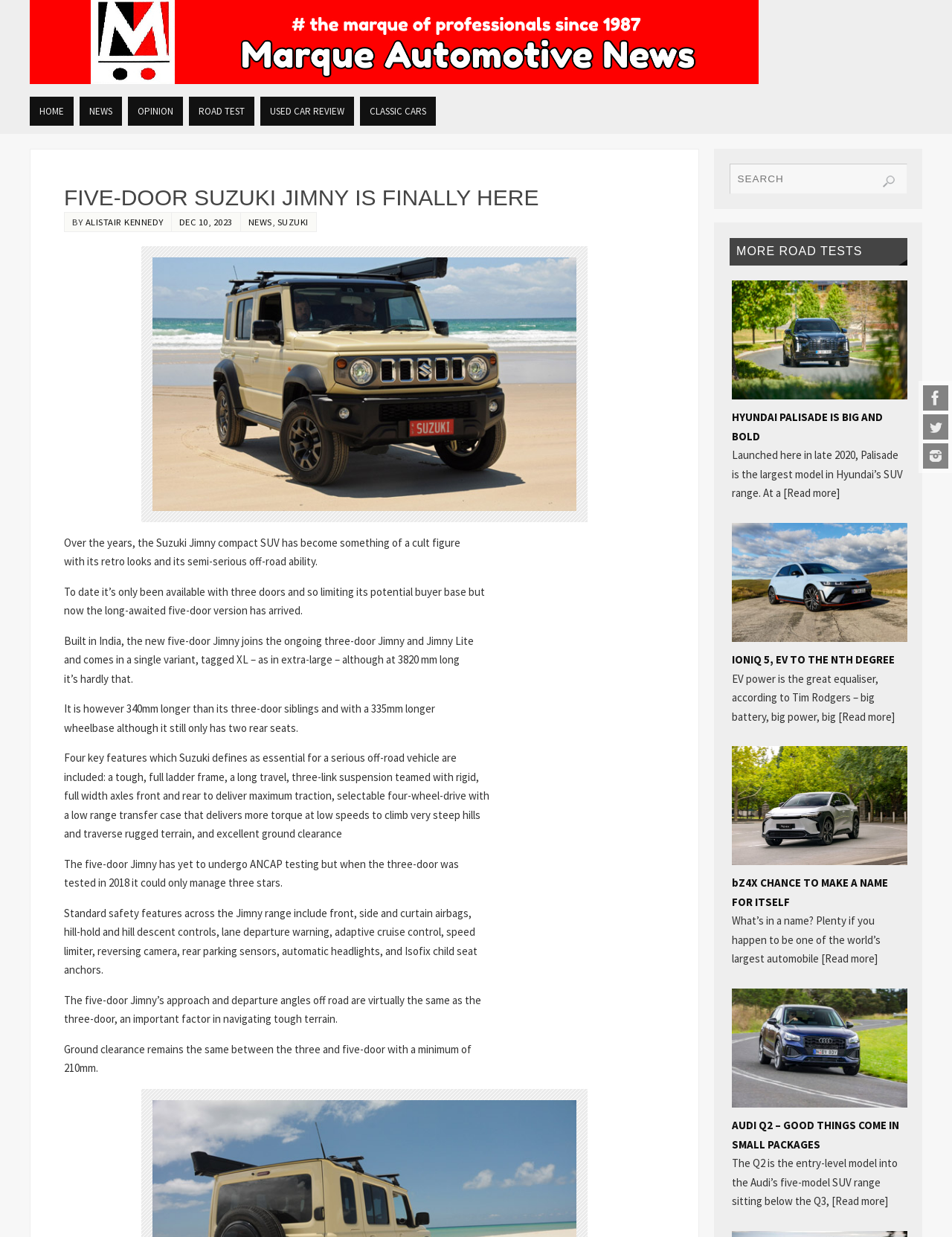Locate the bounding box coordinates of the clickable region necessary to complete the following instruction: "Go to HOME page". Provide the coordinates in the format of four float numbers between 0 and 1, i.e., [left, top, right, bottom].

[0.031, 0.078, 0.077, 0.101]